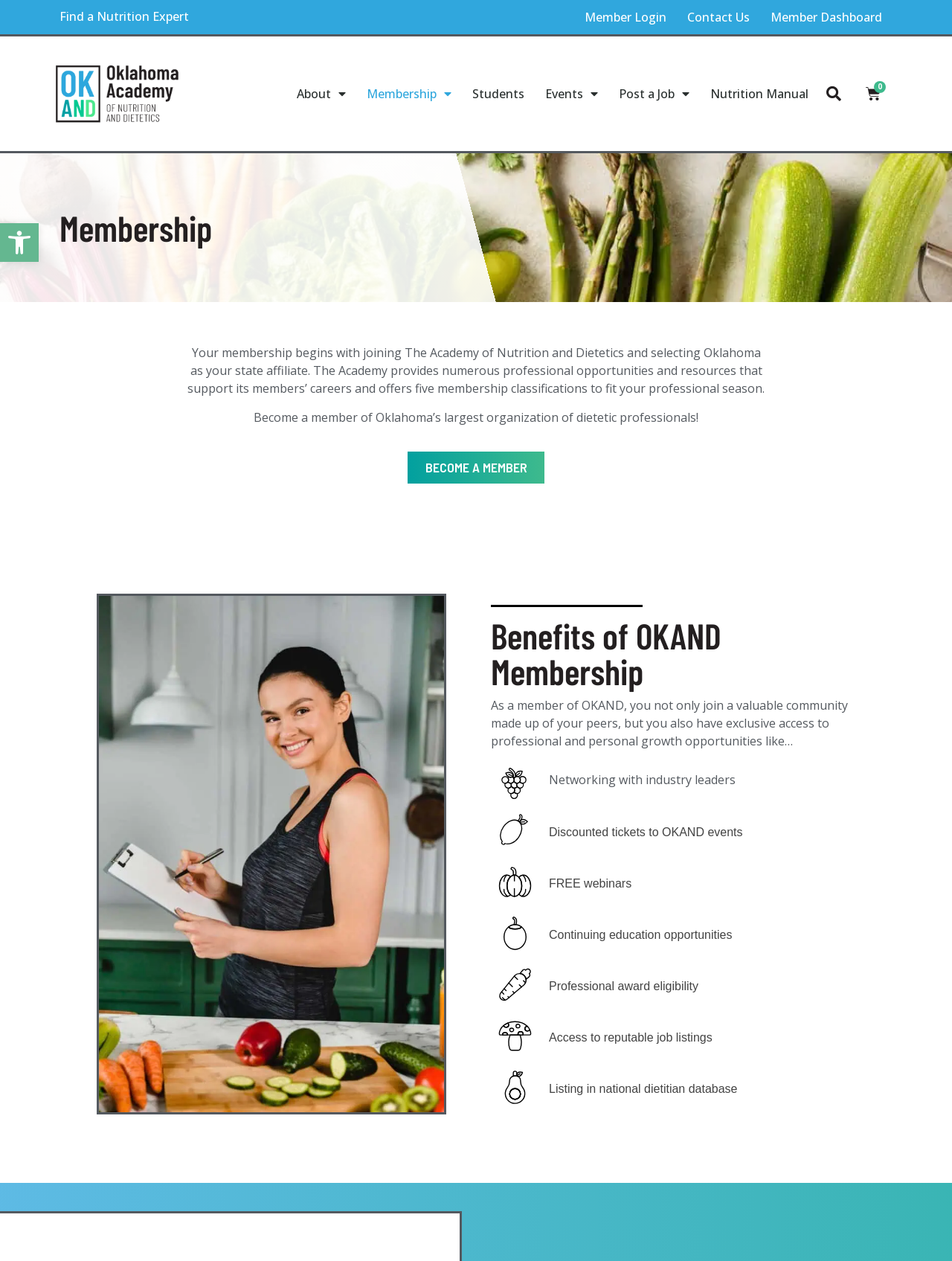Identify the bounding box coordinates for the element that needs to be clicked to fulfill this instruction: "Become a member". Provide the coordinates in the format of four float numbers between 0 and 1: [left, top, right, bottom].

[0.428, 0.358, 0.572, 0.383]